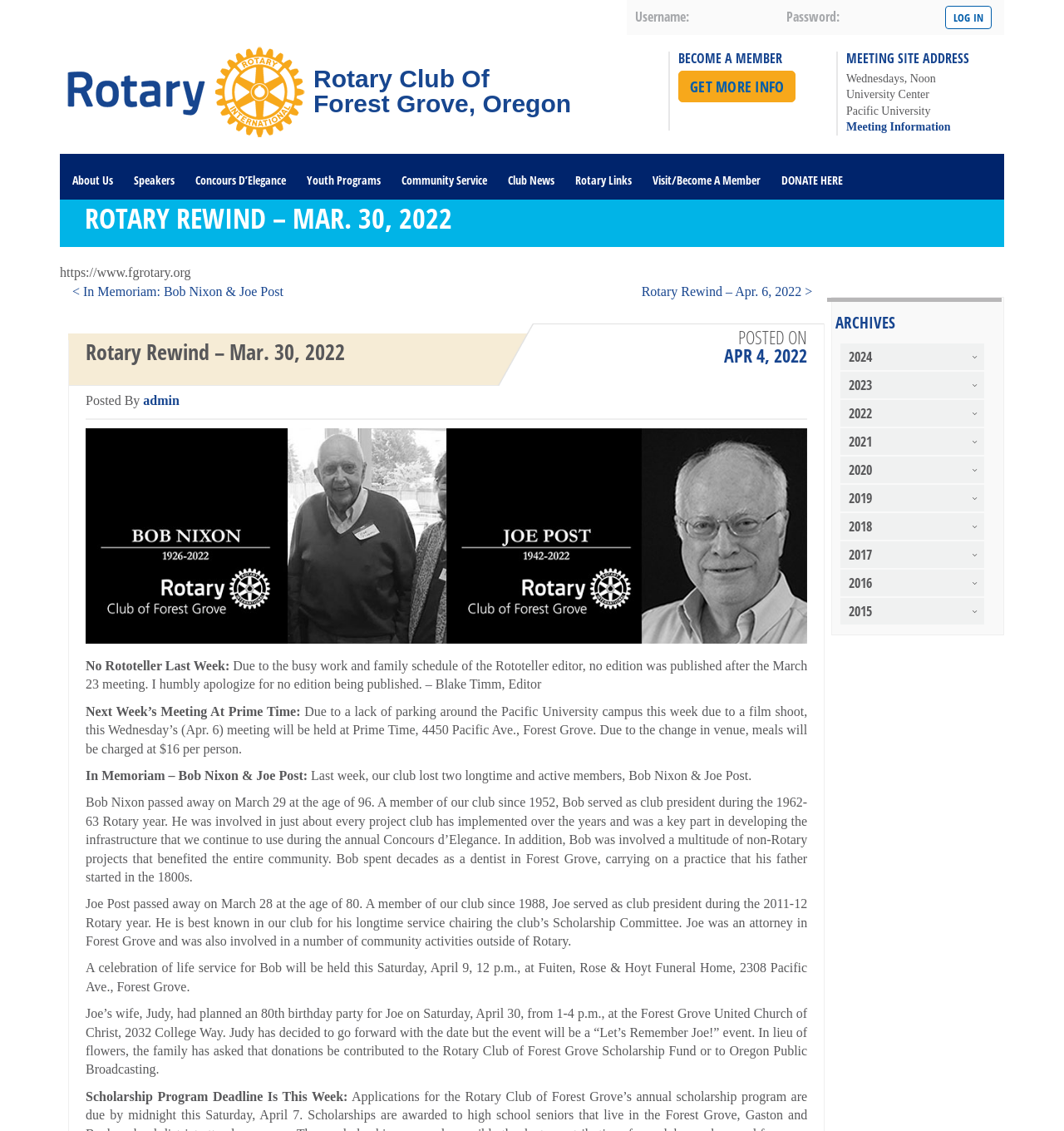Find and specify the bounding box coordinates that correspond to the clickable region for the instruction: "get more info".

[0.638, 0.062, 0.748, 0.09]